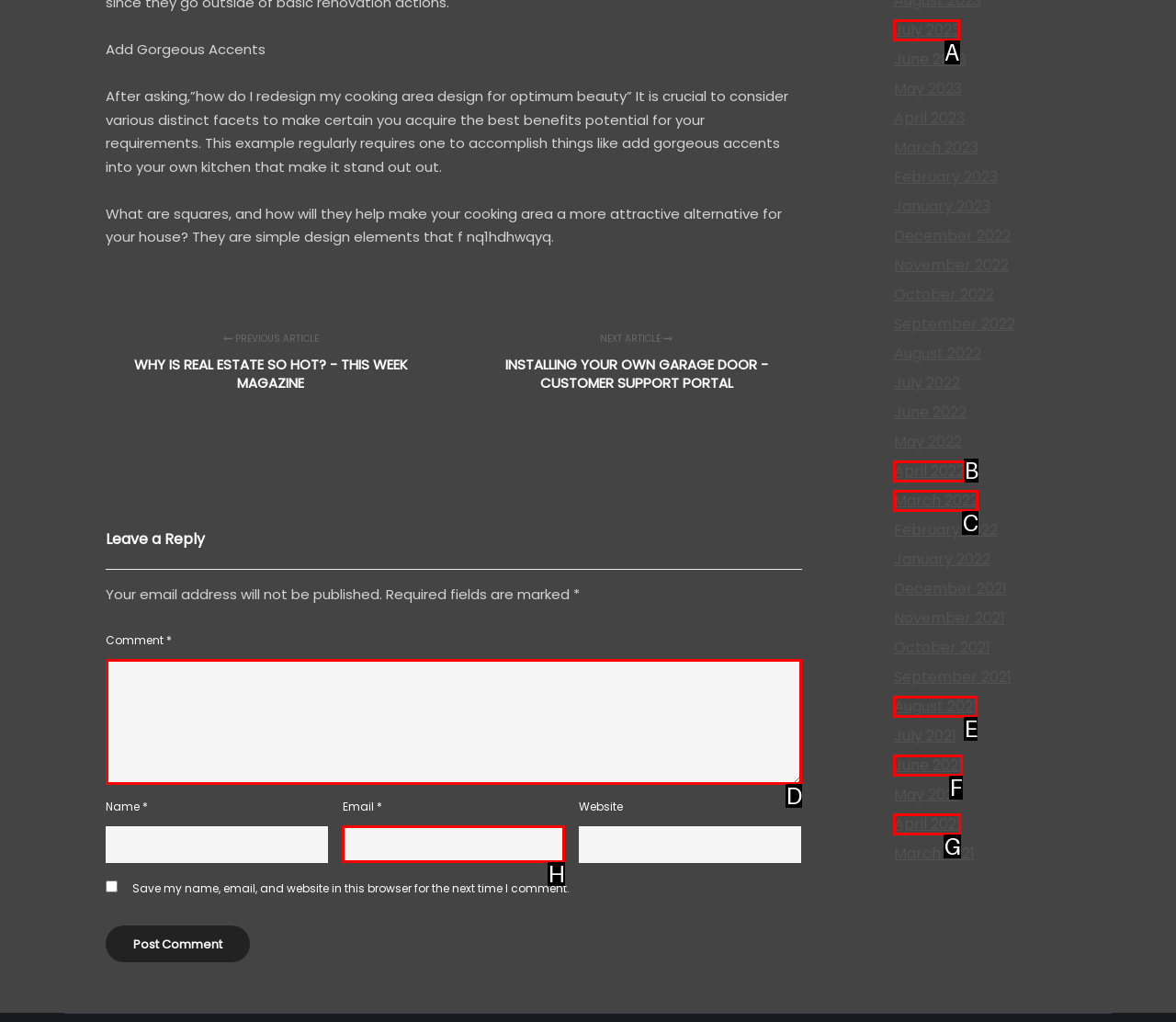Tell me the letter of the correct UI element to click for this instruction: Select a month from the archive links. Answer with the letter only.

A